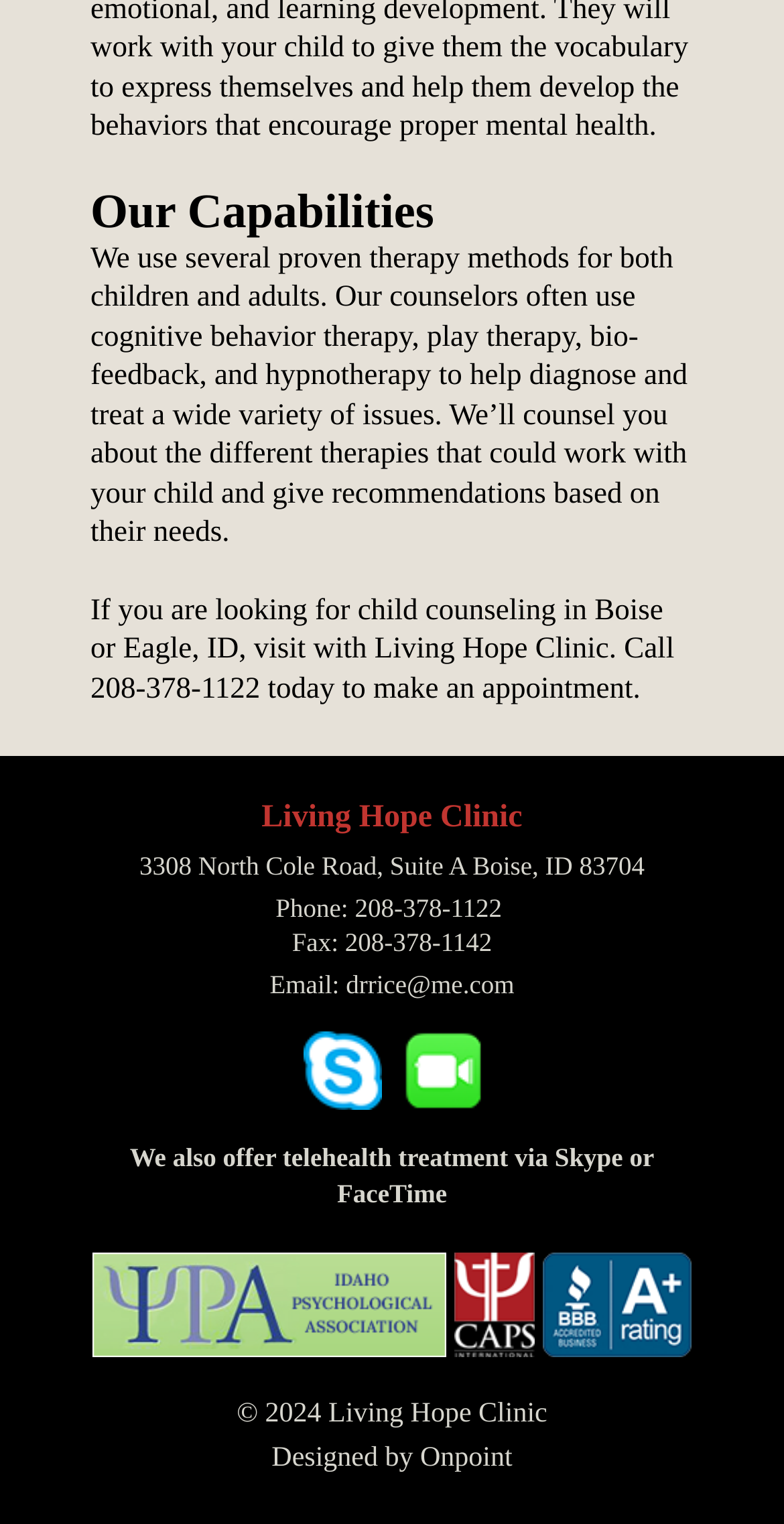Answer in one word or a short phrase: 
What is the address of Living Hope Clinic?

3308 North Cole Road, Suite A Boise, ID 83704